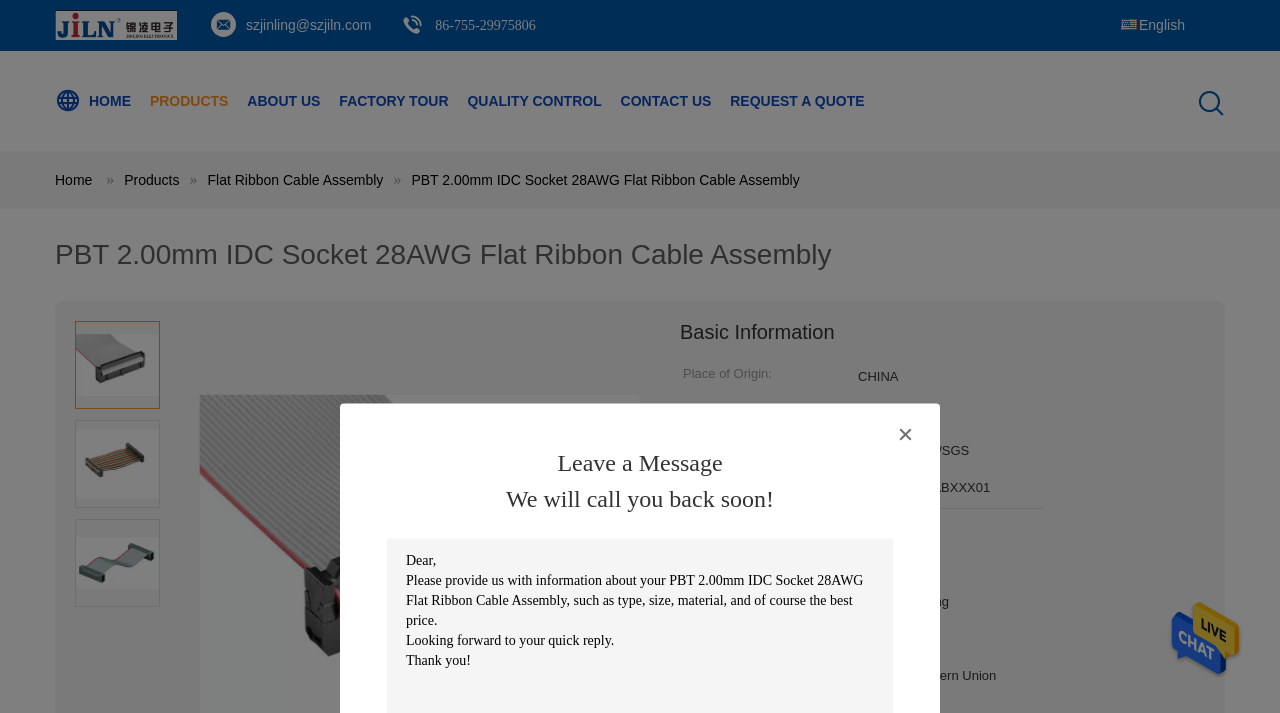What is the minimum order quantity?
Please use the visual content to give a single word or phrase answer.

500pcs